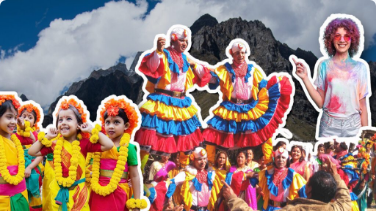Create an extensive caption that includes all significant details of the image.

The image captures a vibrant festival scene from Uttarakhand, showcasing traditional celebrations filled with joy and color. In the foreground, a group of children dressed in bright, colorful outfits adorned with yellow floral garlands are joyfully participating in the festivities. Their expressions radiate happiness, reflecting the spirit of the occasion. Behind them, performers in elaborate costumes dance energetically, with a backdrop of majestic mountains that enriches the scenic beauty of the event. A young woman with curly hair and playful colors on her face stands out to the right, embodying the festive spirit. This lively depiction of cultural traditions highlights the deep-rooted celebrations and the community’s vibrant participation, making it a captivating representation of the "13 Famous Festivals of Uttarakhand You Must Experience Once in Life."